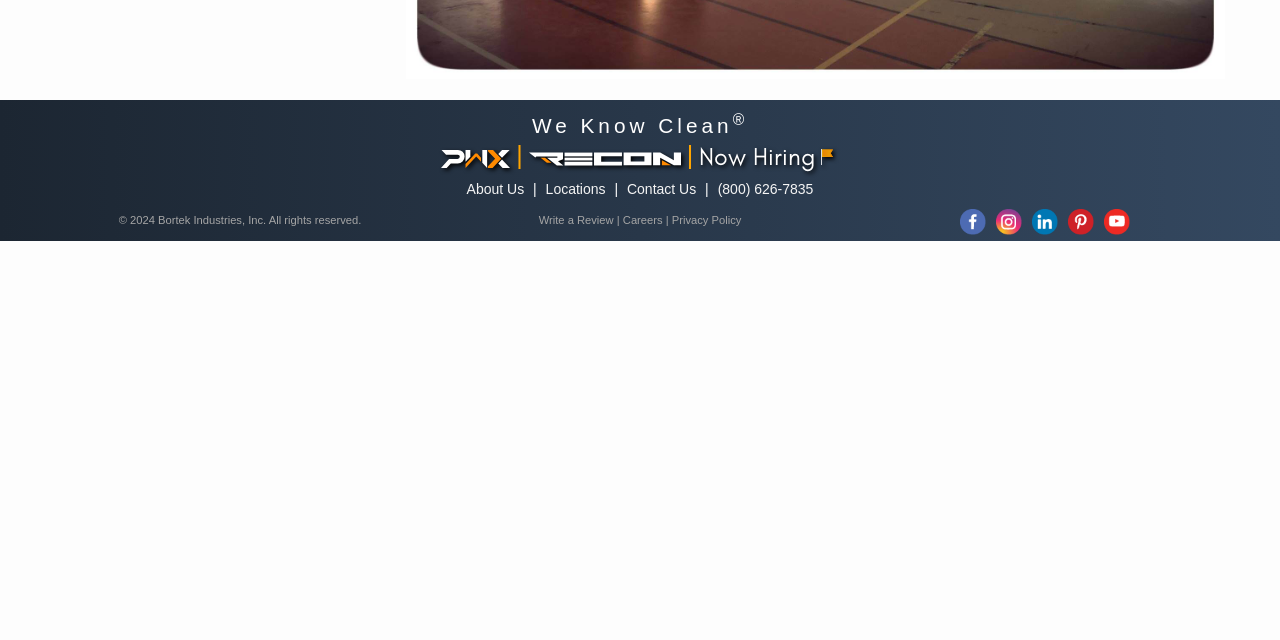Given the element description Careers, specify the bounding box coordinates of the corresponding UI element in the format (top-left x, top-left y, bottom-right x, bottom-right y). All values must be between 0 and 1.

[0.487, 0.335, 0.518, 0.354]